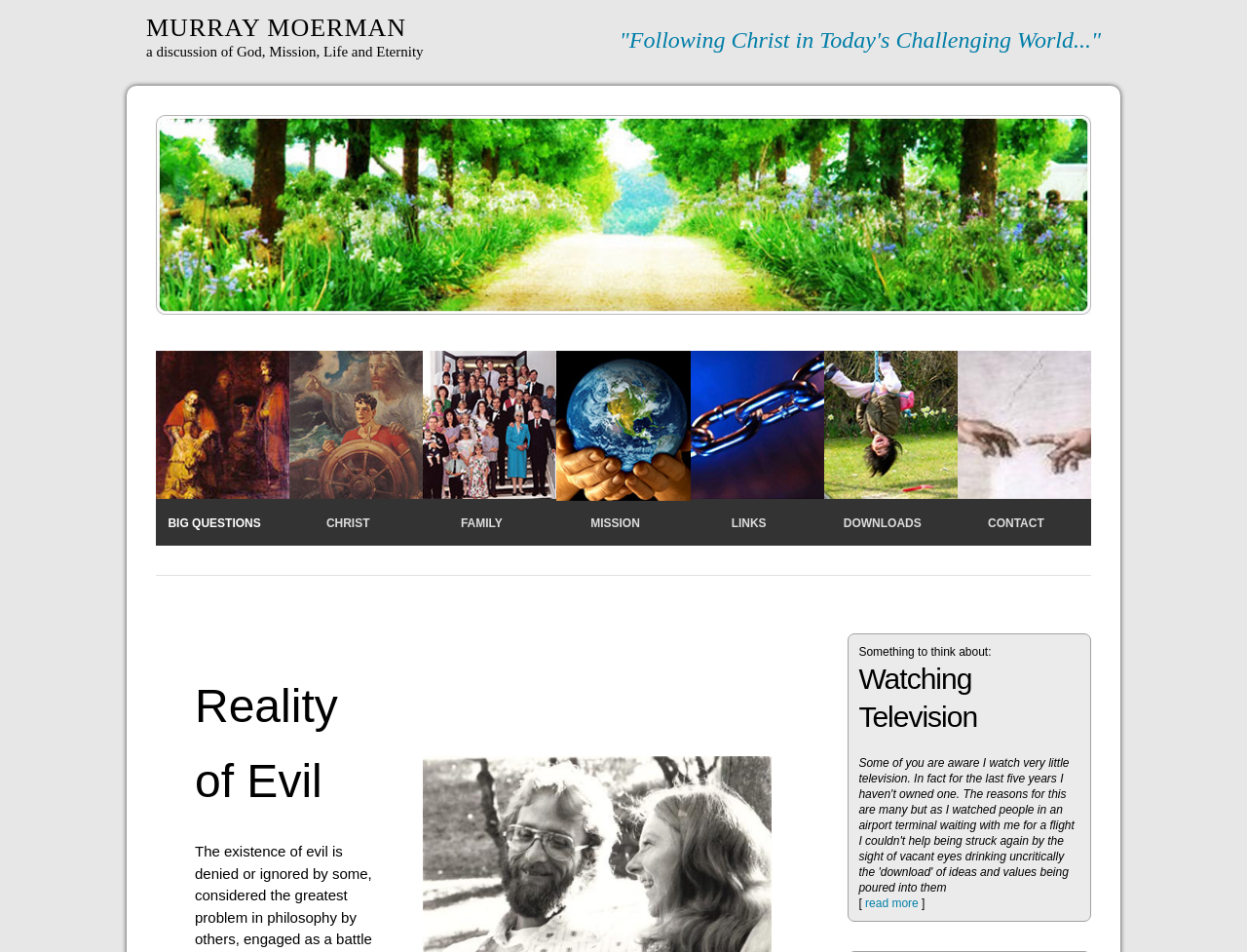Answer the following inquiry with a single word or phrase:
What are the main categories on this website?

BIG QUESTIONS, CHRIST, FAMILY, MISSION, LINKS, DOWNLOADS, CONTACT